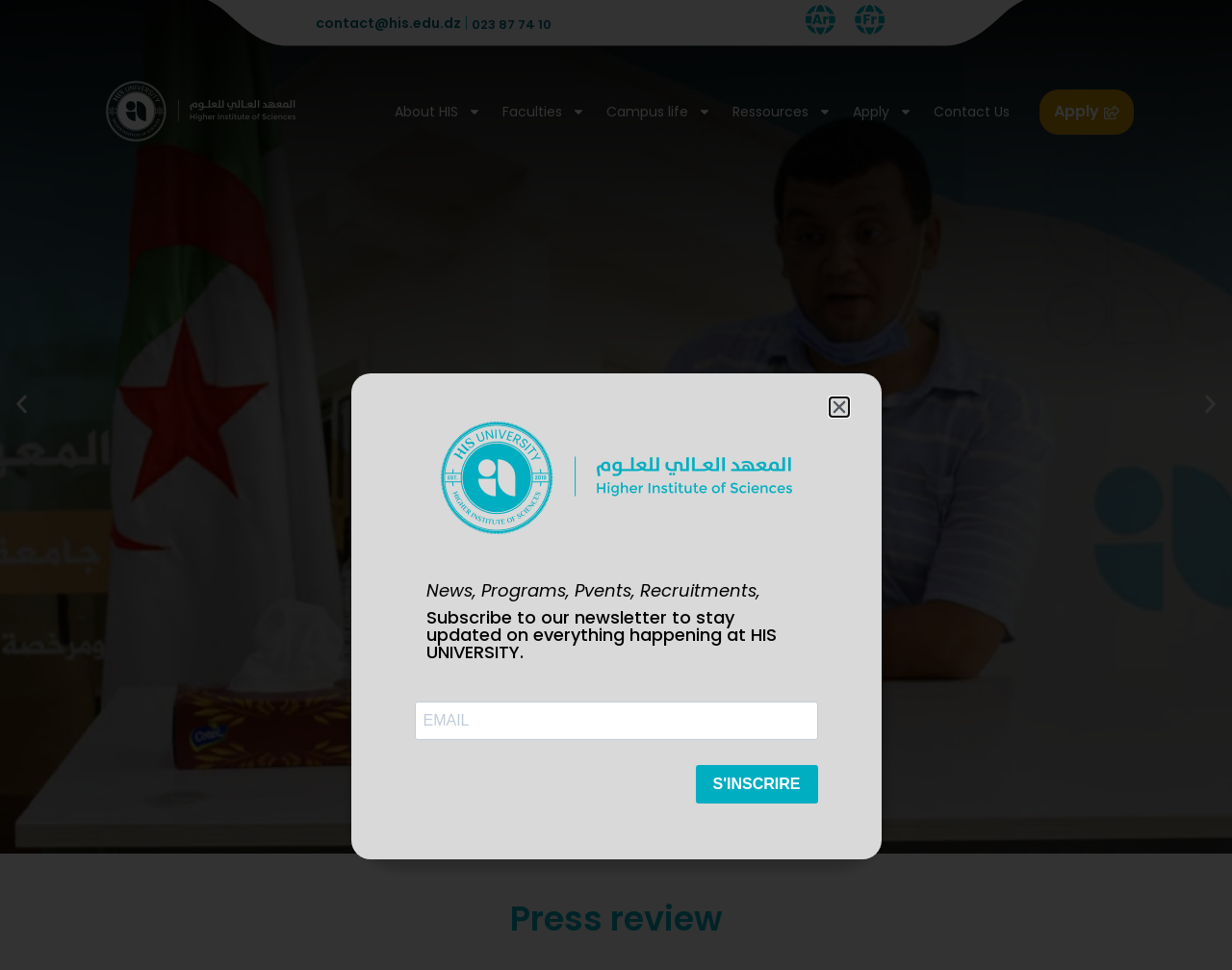Using the given element description, provide the bounding box coordinates (top-left x, top-left y, bottom-right x, bottom-right y) for the corresponding UI element in the screenshot: 023 87 74 10

[0.383, 0.015, 0.448, 0.034]